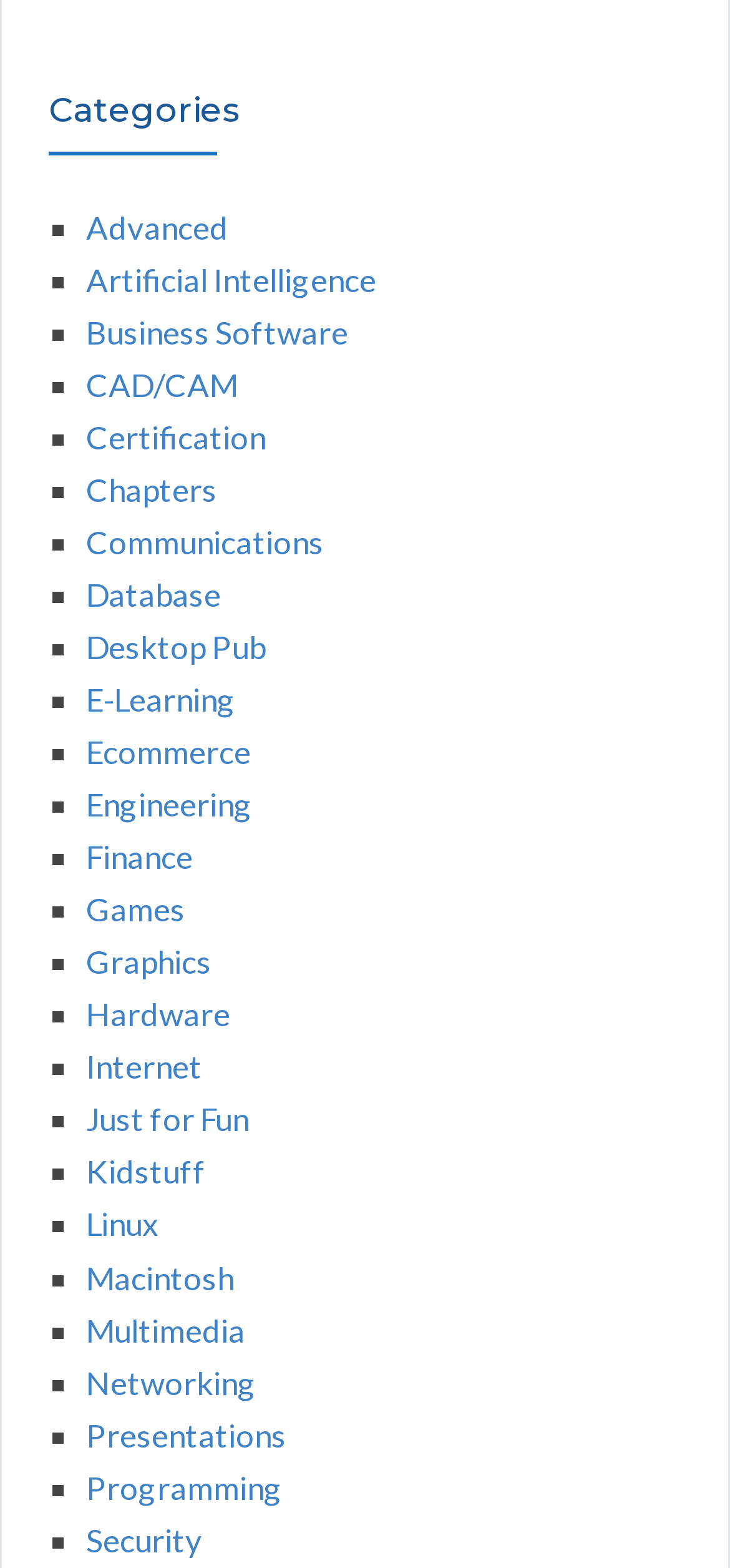Locate the bounding box coordinates of the clickable region to complete the following instruction: "Explore Certification."

[0.118, 0.266, 0.364, 0.291]